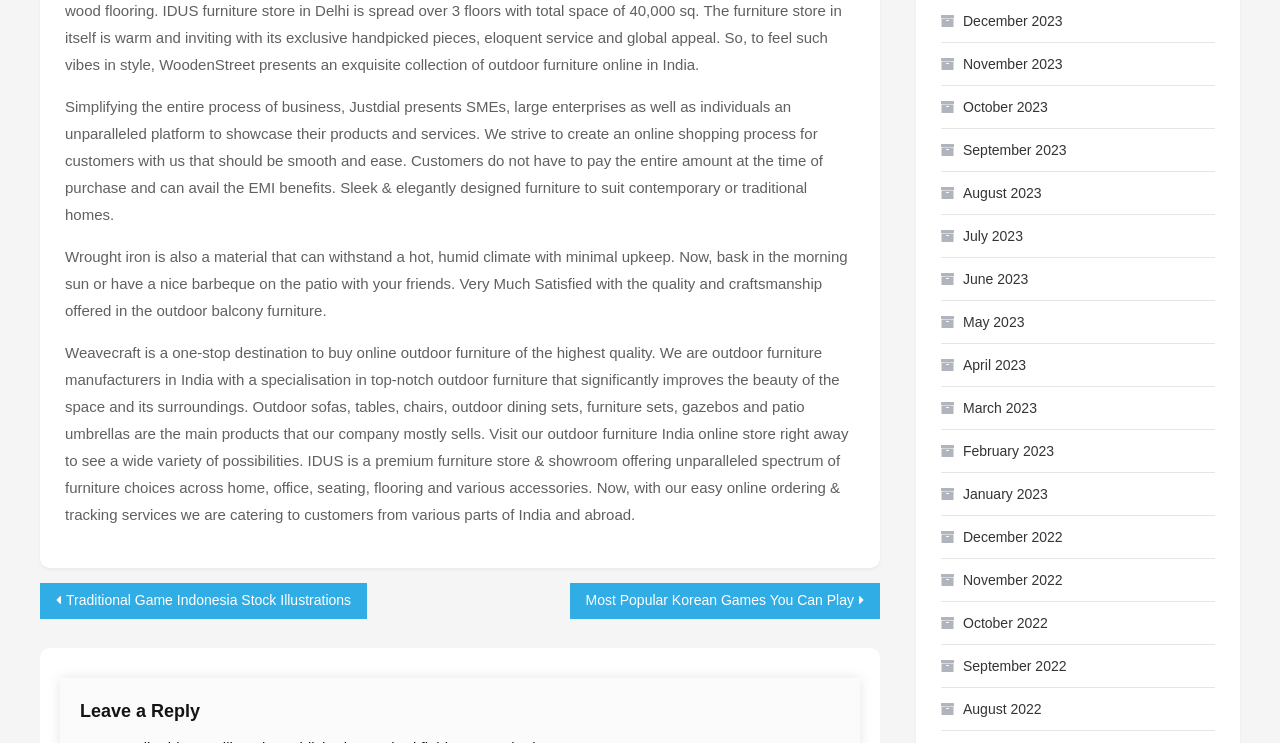How many links are present in the 'Post navigation' section?
Using the image, provide a detailed and thorough answer to the question.

The 'Post navigation' section contains two links, 'Traditional Game Indonesia Stock Illustrations' and 'Most Popular Korean Games You Can Play', which are likely related to previous or next posts on the website.